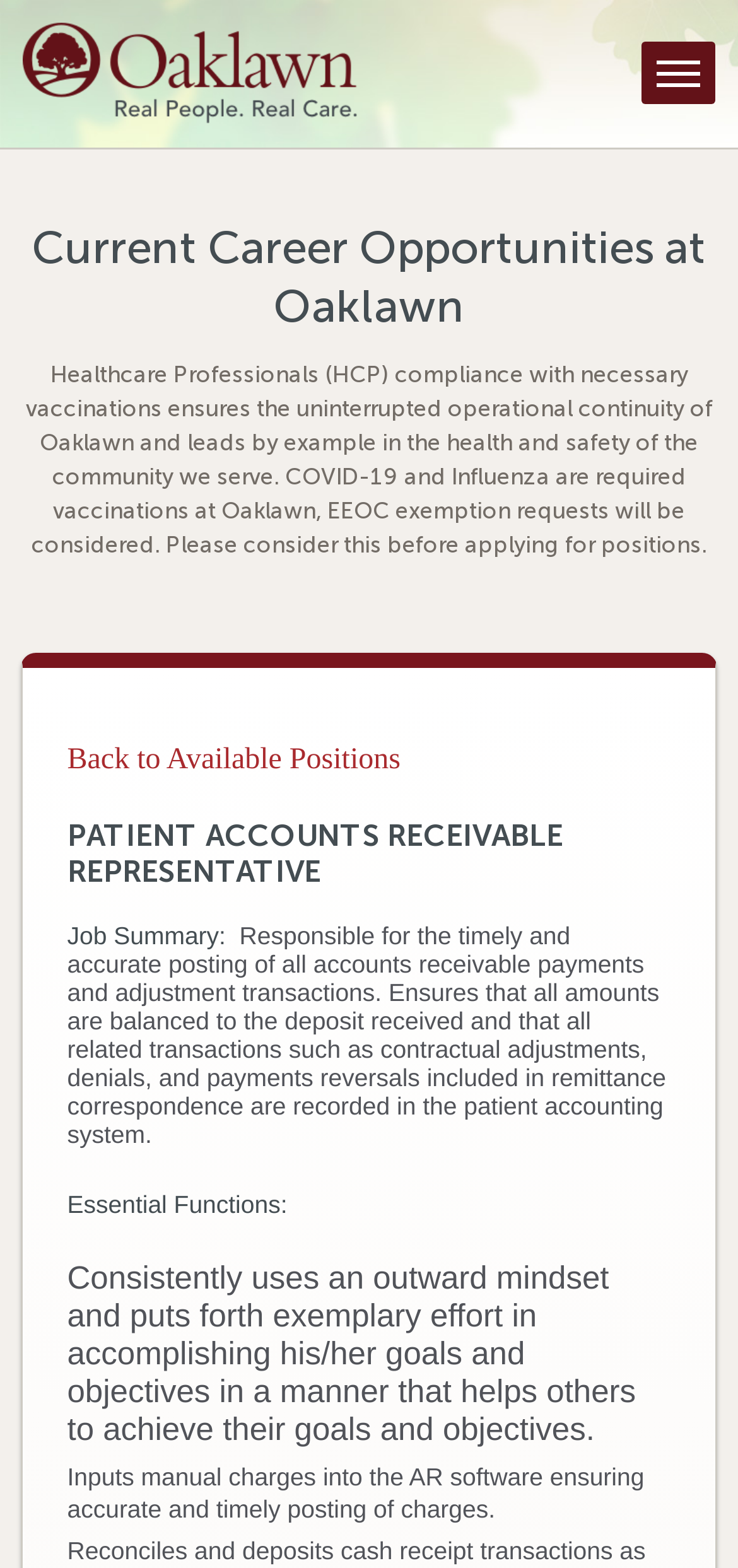Specify the bounding box coordinates for the region that must be clicked to perform the given instruction: "Find a Provider".

[0.308, 0.0, 1.0, 0.056]